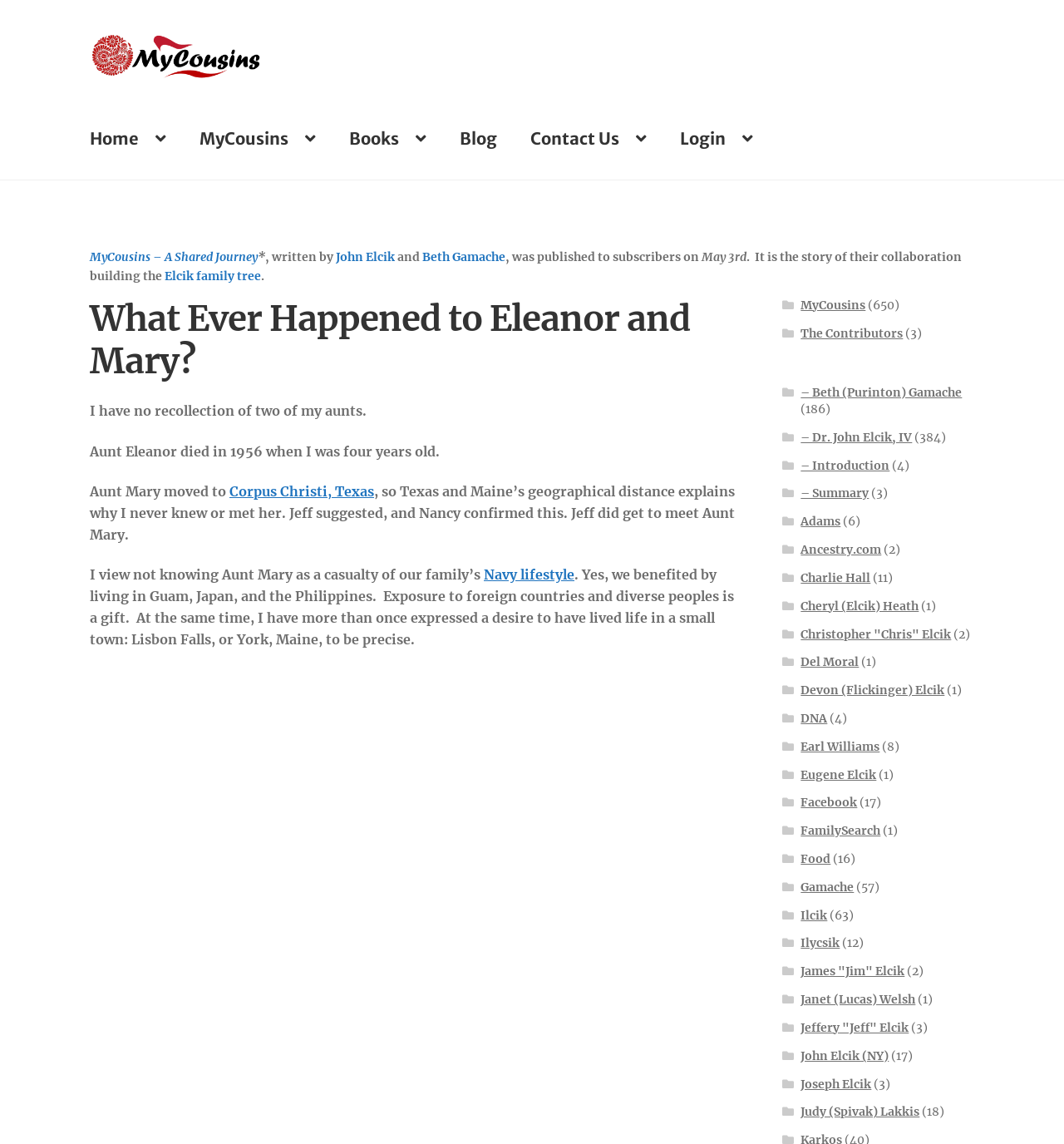Find the bounding box coordinates of the clickable element required to execute the following instruction: "Click on the 'Blog' link". Provide the coordinates as four float numbers between 0 and 1, i.e., [left, top, right, bottom].

None